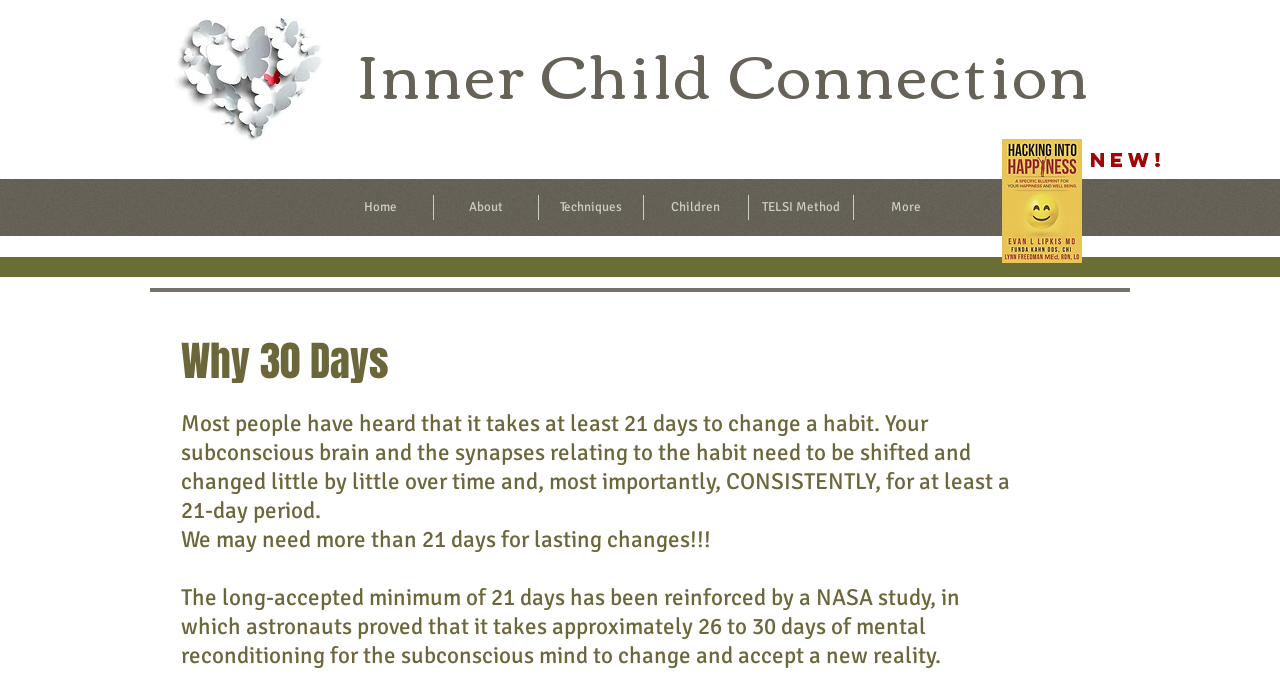Use a single word or phrase to answer this question: 
How many navigation links are there?

6